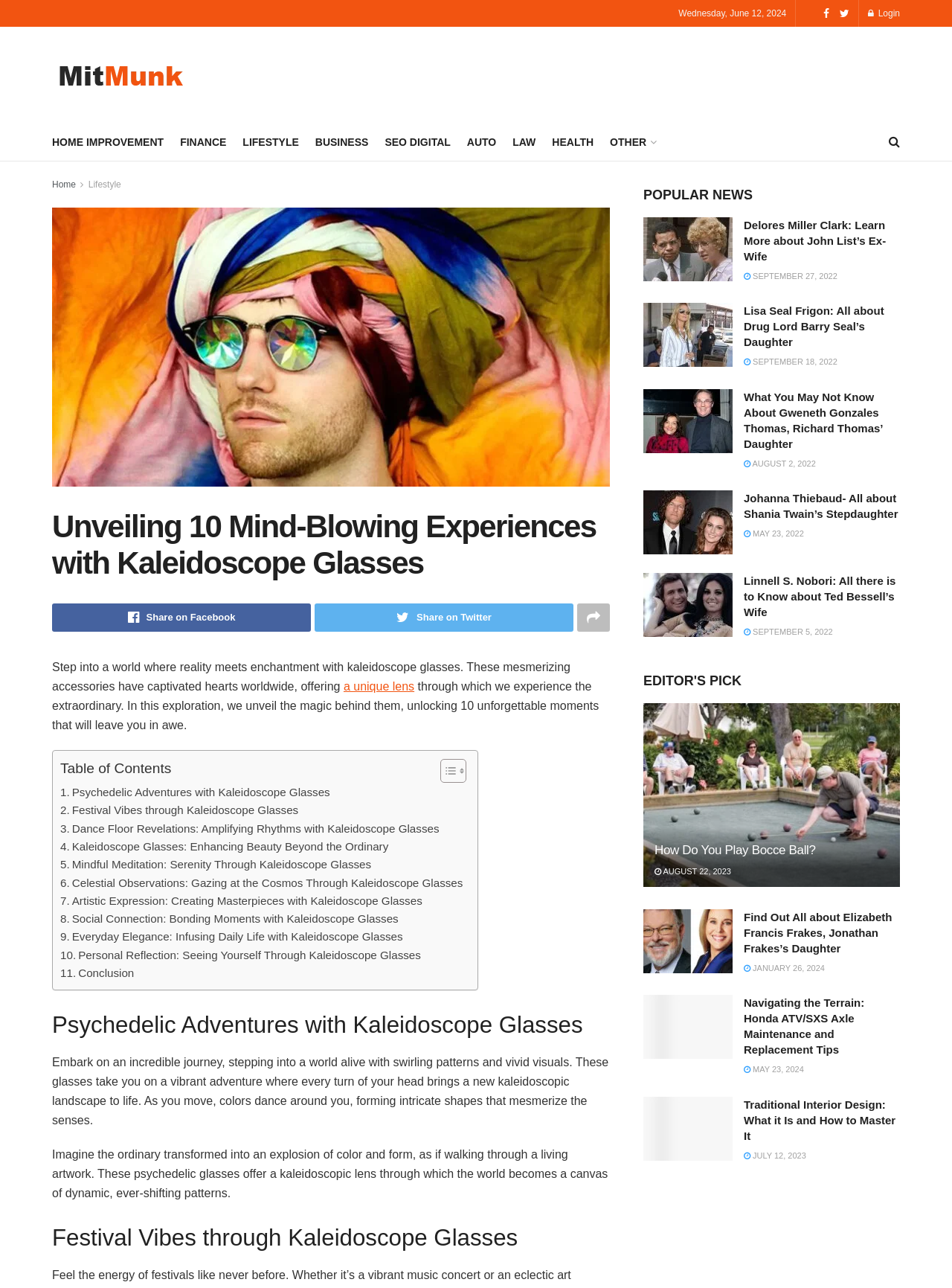Identify the bounding box coordinates of the region that should be clicked to execute the following instruction: "Read the article 'Delores Miller Clark: Learn More about John List’s Ex-Wife'".

[0.781, 0.169, 0.945, 0.205]